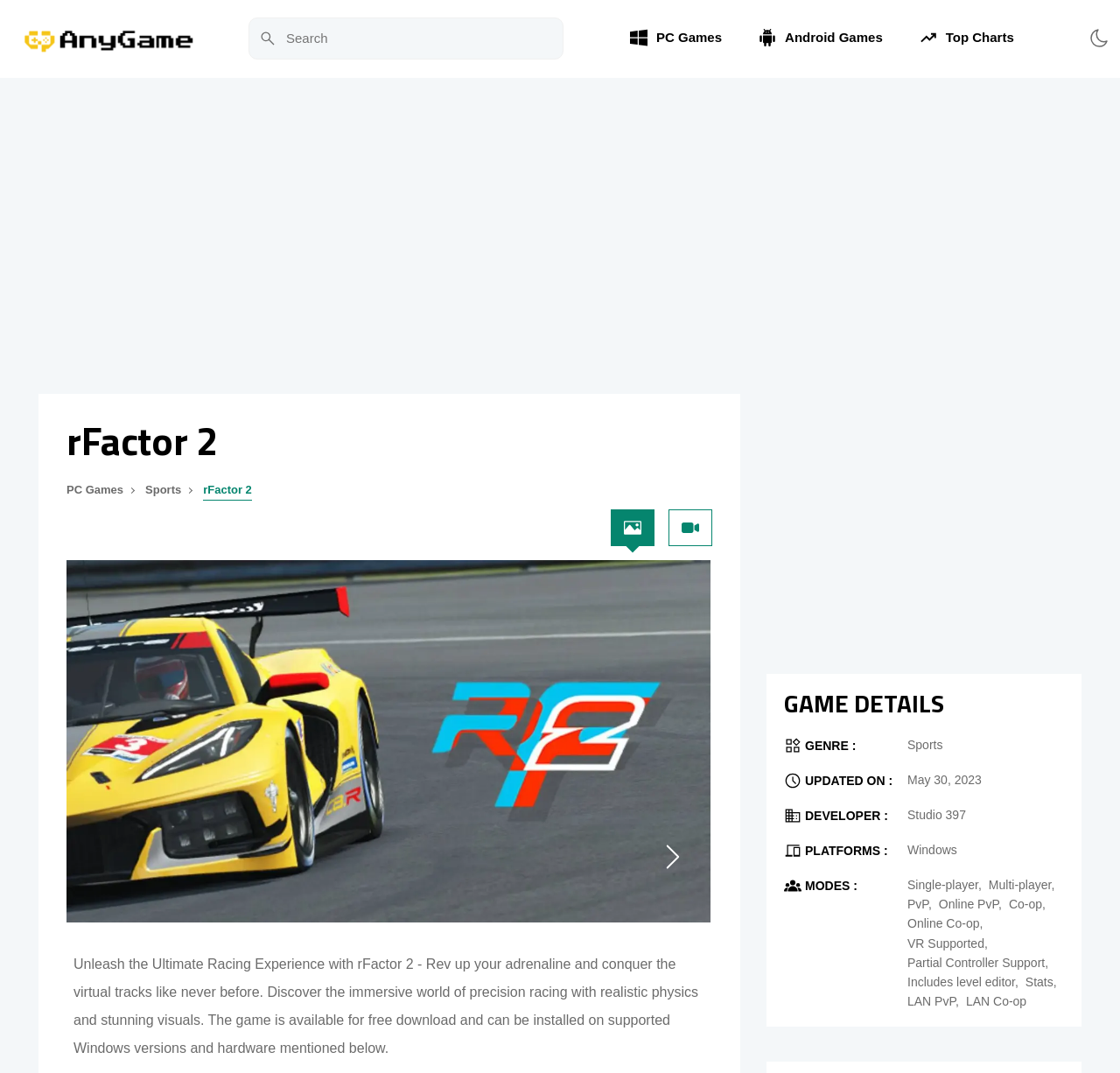Please determine the bounding box coordinates of the element's region to click in order to carry out the following instruction: "View game details". The coordinates should be four float numbers between 0 and 1, i.e., [left, top, right, bottom].

[0.7, 0.644, 0.95, 0.667]